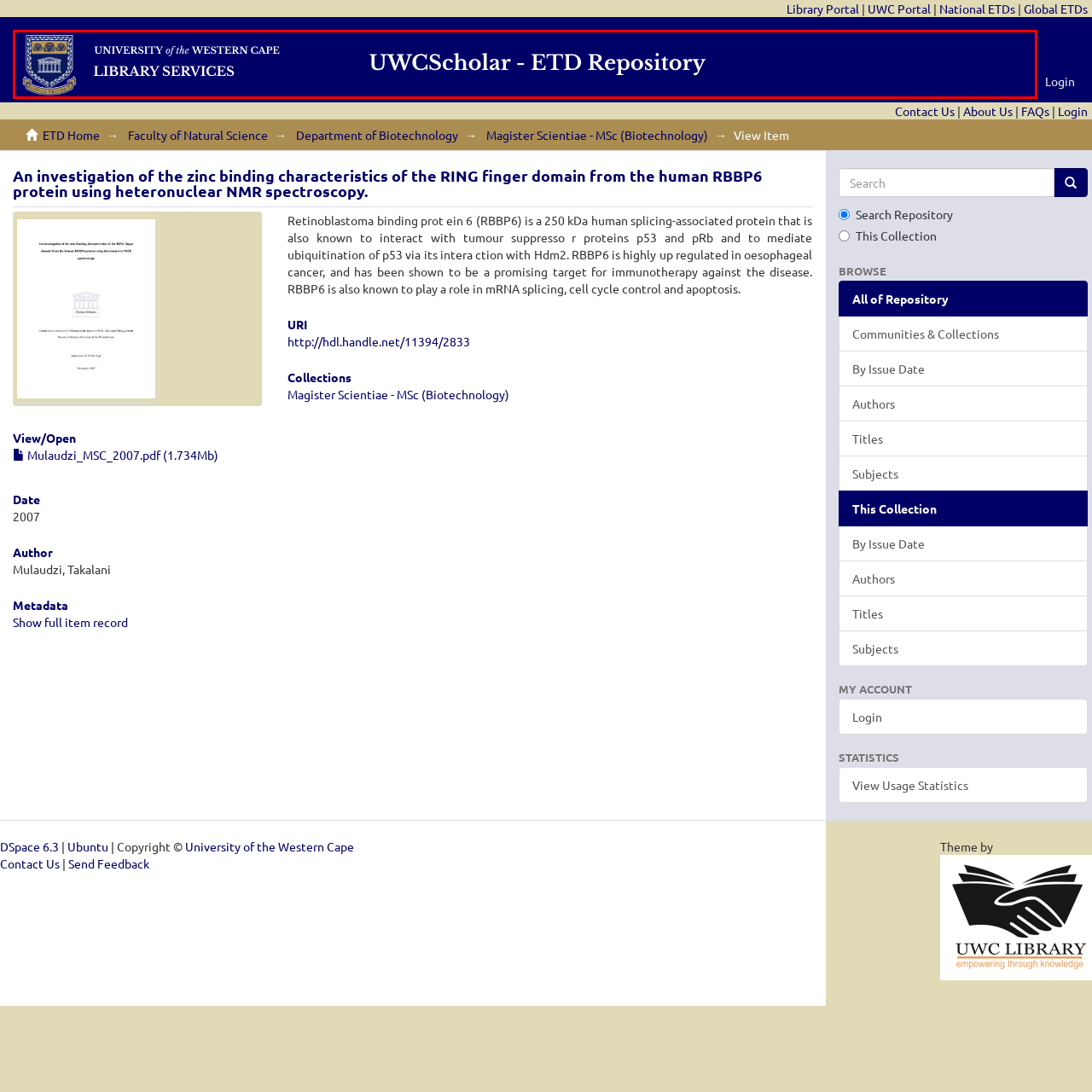Concentrate on the image section marked by the red rectangle and answer the following question comprehensively, using details from the image: What does the university's emblem symbolize?

The question asks about the symbolism of the university's emblem. According to the image, the emblem is placed above the text 'UWCScholar - ETD Repository' and symbolizes library services, further emphasizing the repository's academic affiliation.